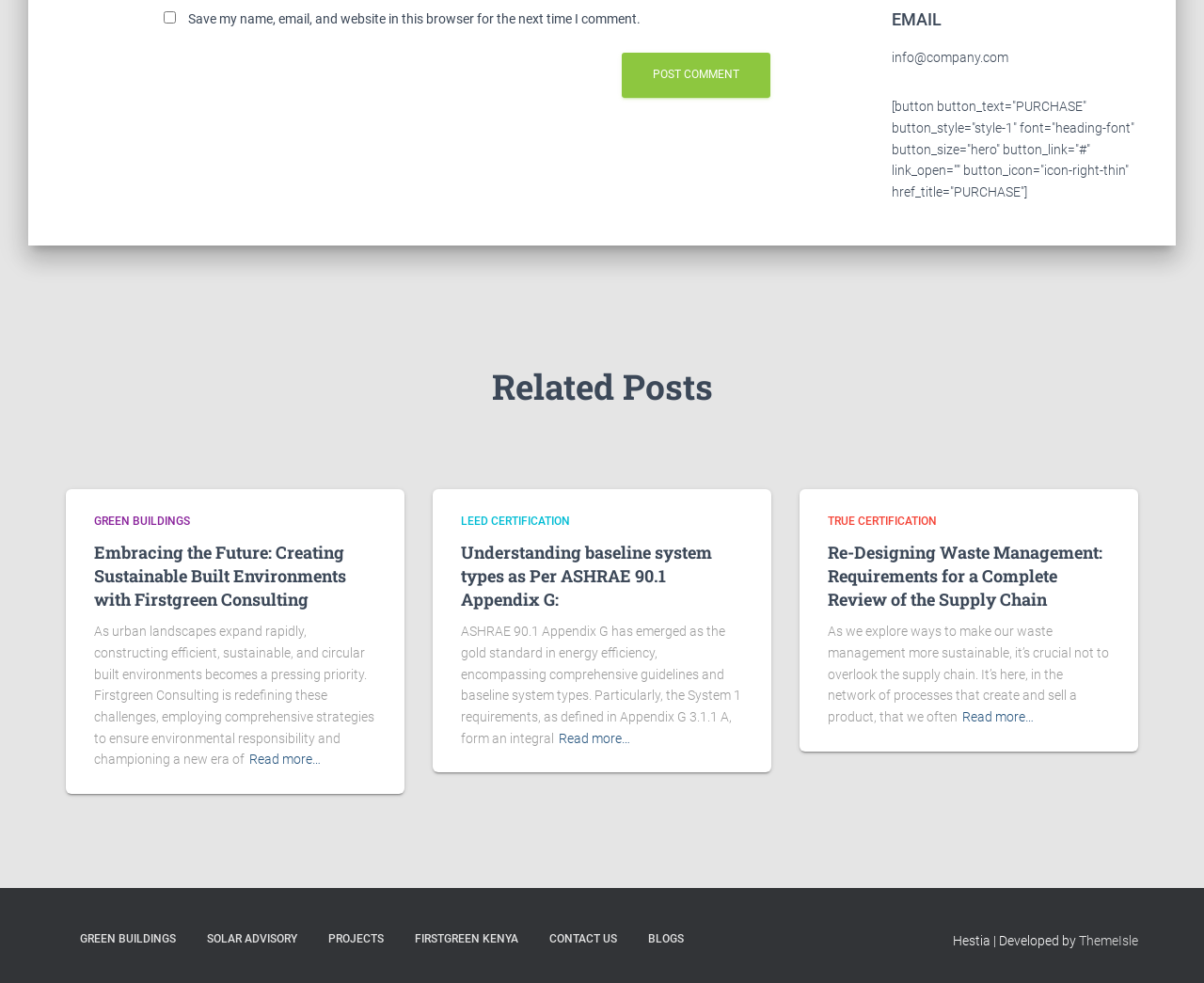Identify the bounding box coordinates for the element you need to click to achieve the following task: "Visit the 'CONTACT US' page". The coordinates must be four float values ranging from 0 to 1, formatted as [left, top, right, bottom].

[0.445, 0.932, 0.524, 0.979]